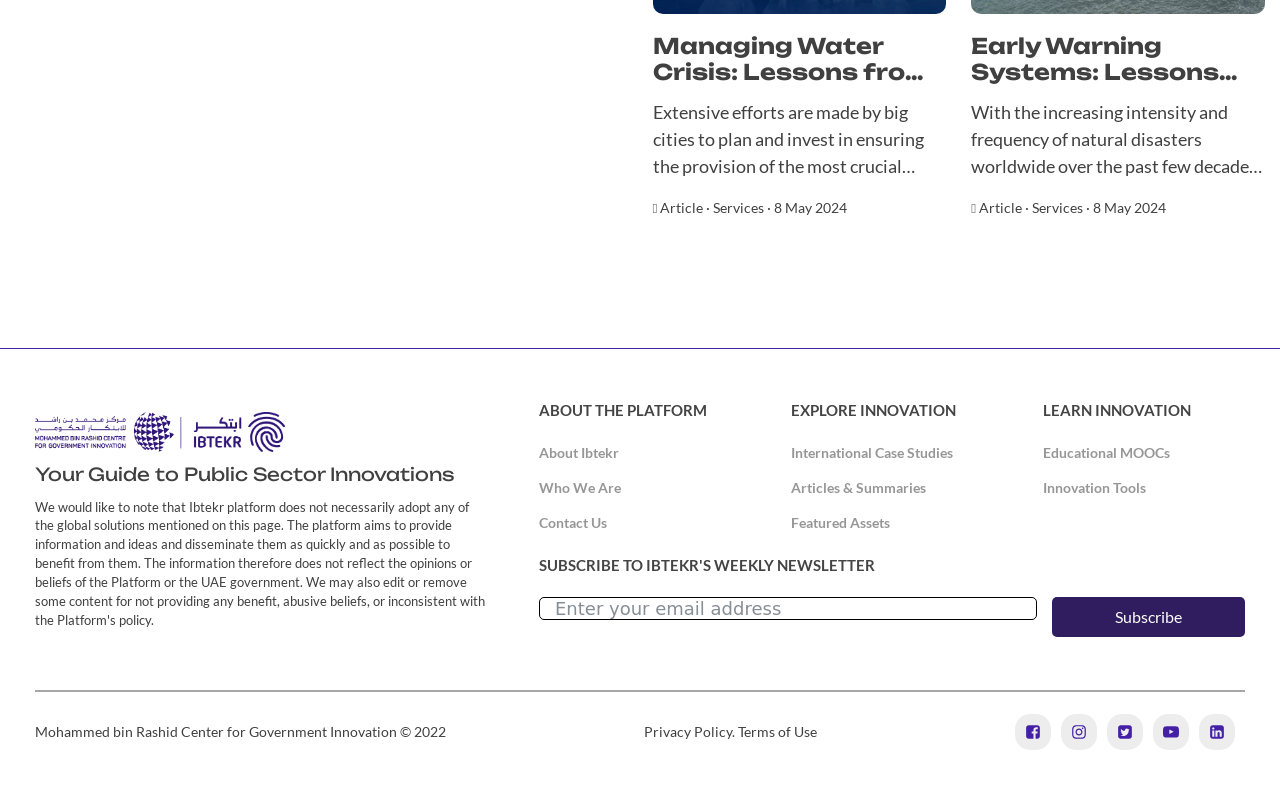Please give a short response to the question using one word or a phrase:
What is the date of the articles?

8 May 2024